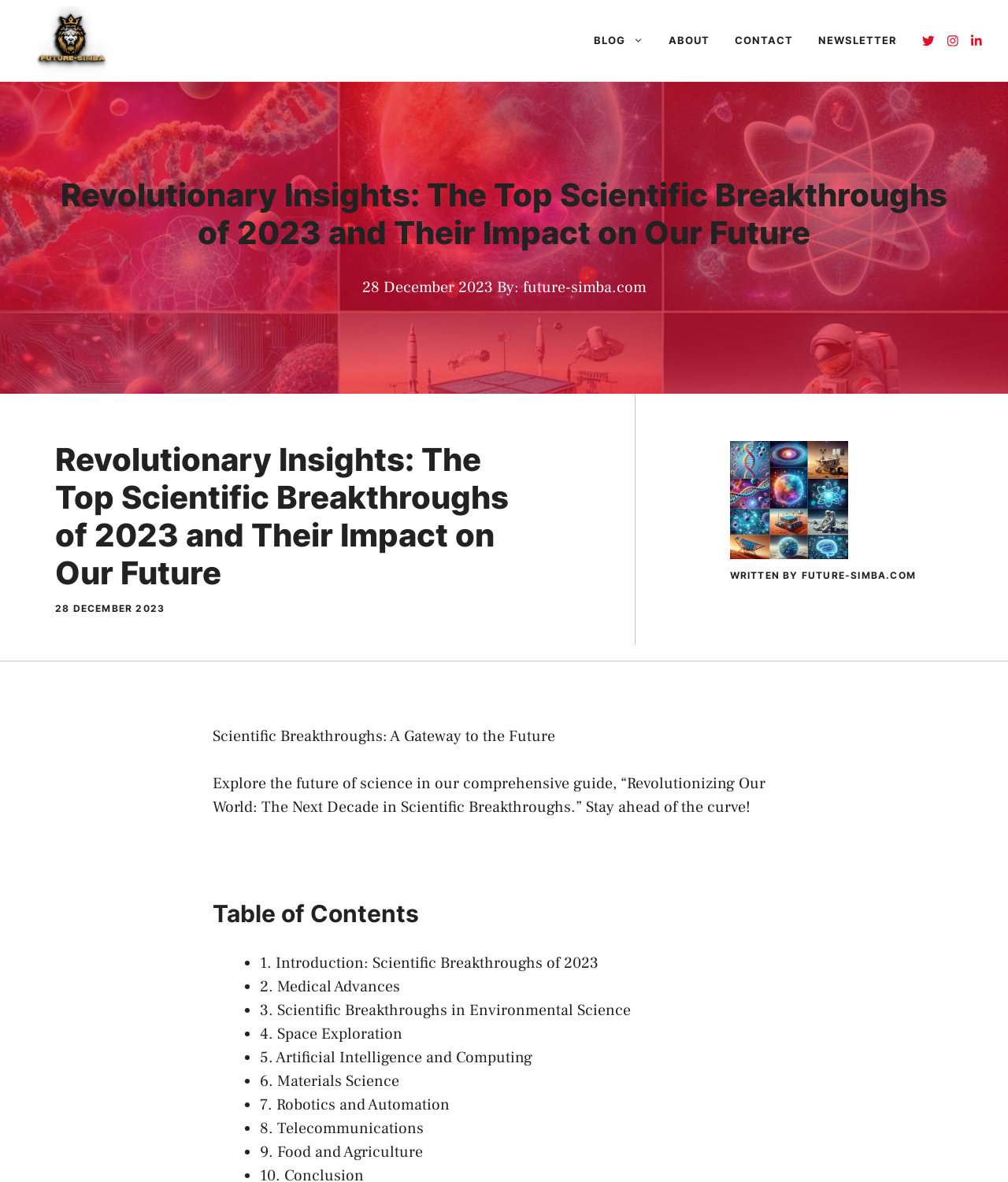What is the topic of the second section in the Table of Contents?
Refer to the screenshot and deliver a thorough answer to the question presented.

The topic of the second section in the Table of Contents can be found in the link element with the bounding box coordinates [0.258, 0.826, 0.397, 0.843] which contains the text '2. Medical Advances'.